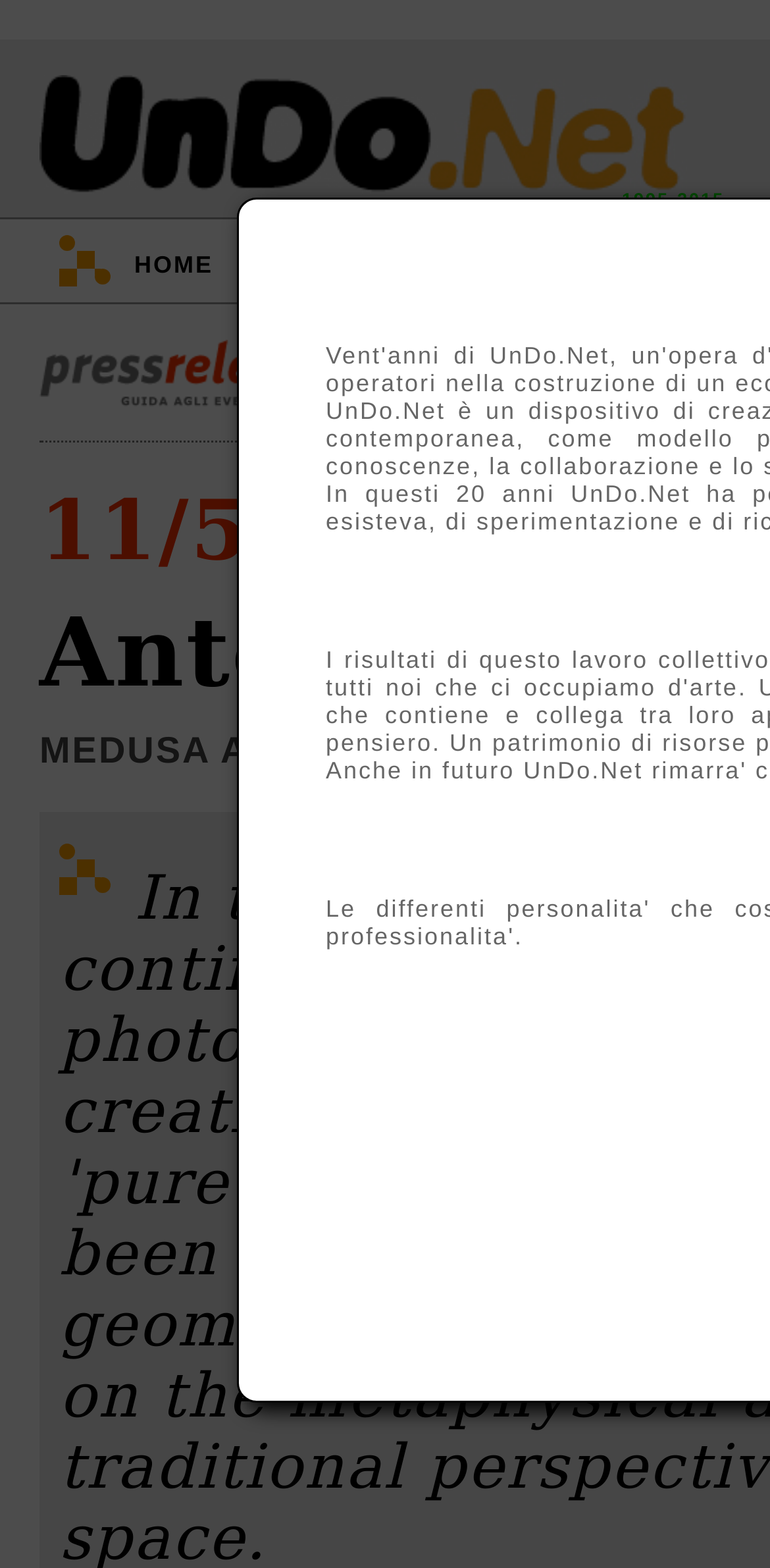Respond to the question below with a single word or phrase:
What is the year range on the webpage?

1995-2015